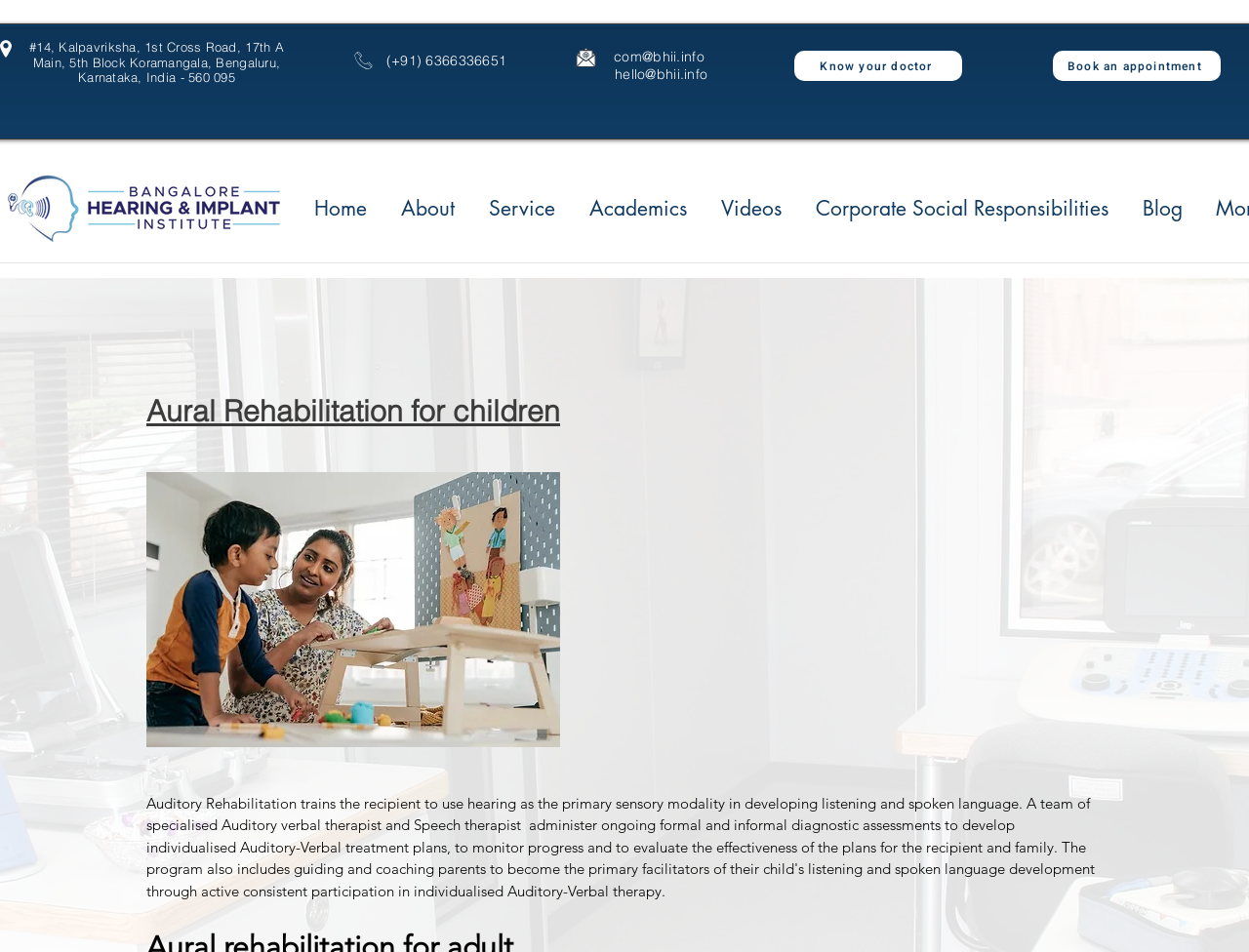Identify the bounding box coordinates for the UI element described as follows: Academics. Use the format (top-left x, top-left y, bottom-right x, bottom-right y) and ensure all values are floating point numbers between 0 and 1.

[0.458, 0.199, 0.563, 0.239]